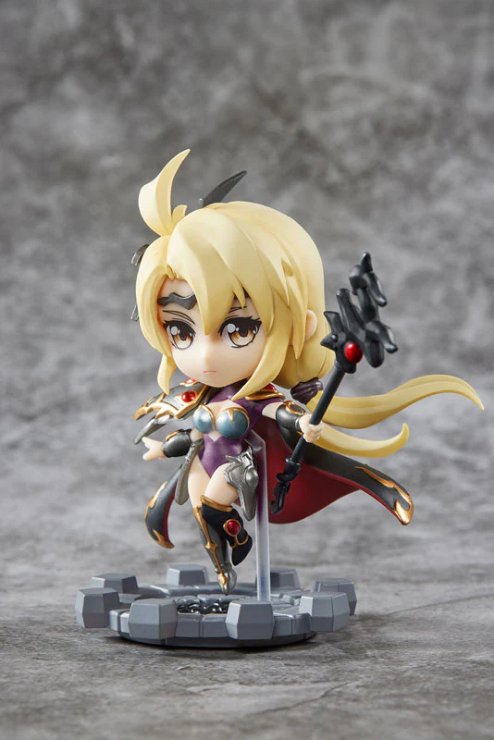Elaborate on all the features and components visible in the image.

This image showcases the "Langrisser Lana Deformed Figure," a highly detailed collectible figure that captures the character Lana from the popular Langrisser series. The figure is presented with vibrant colors and intricate design elements, including her flowing golden hair, a striking outfit adorned with armor accents, and a distinctive weapon, highlighting her fierce yet charming personality. 

The figure stands on a circular gray base that enhances its display. The background features a textured, neutral surface, making the figure stand out prominently. With its captivating pose and expressive facial features, this collectible is a must-have for fans of anime and gaming memorabilia. This figure is part of a larger collection and reflects the quality and craftsmanship characteristic of official Japanese figures.